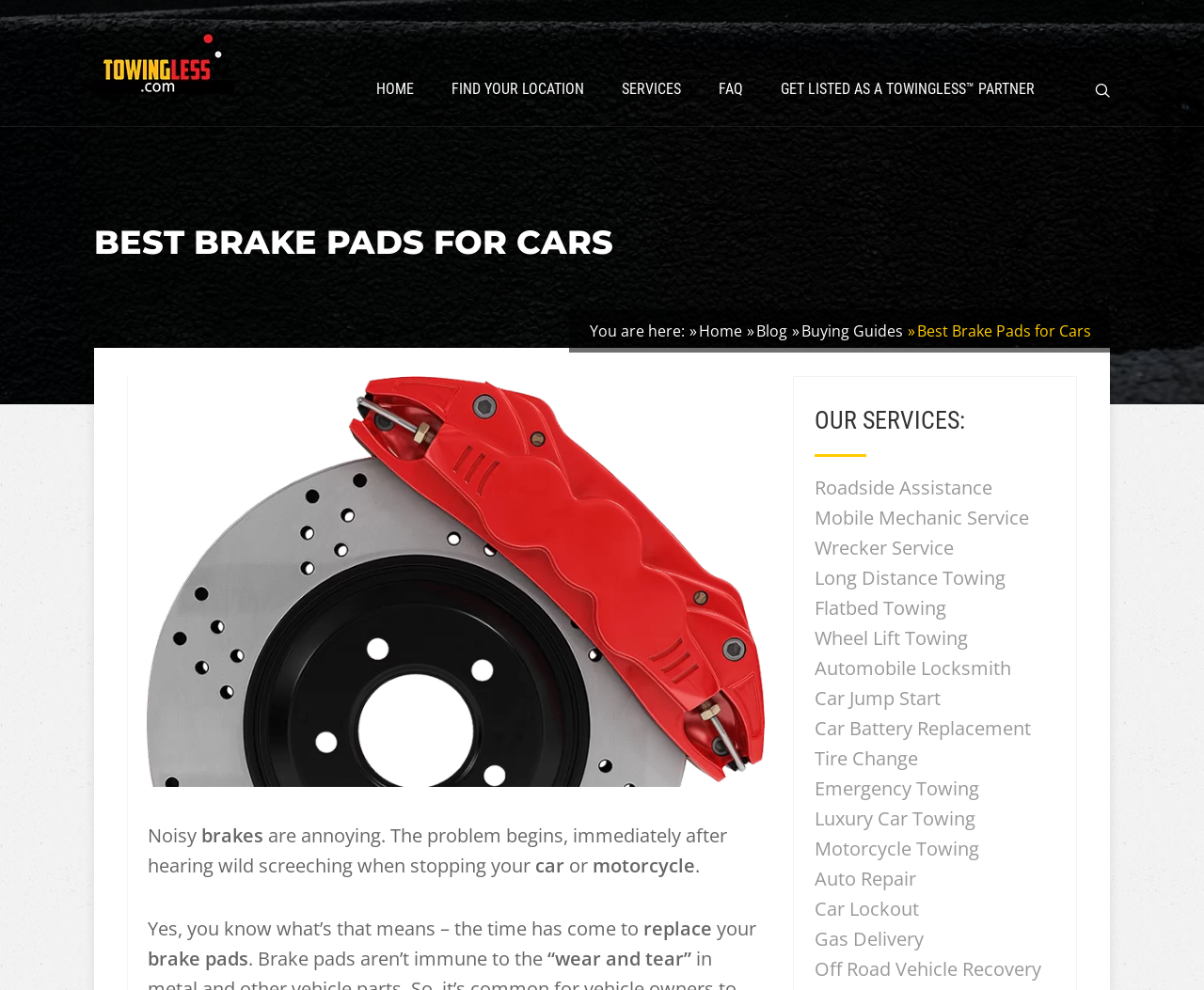Identify the bounding box coordinates of the element that should be clicked to fulfill this task: "Read about 'Long Distance Towing' service". The coordinates should be provided as four float numbers between 0 and 1, i.e., [left, top, right, bottom].

[0.677, 0.57, 0.835, 0.596]